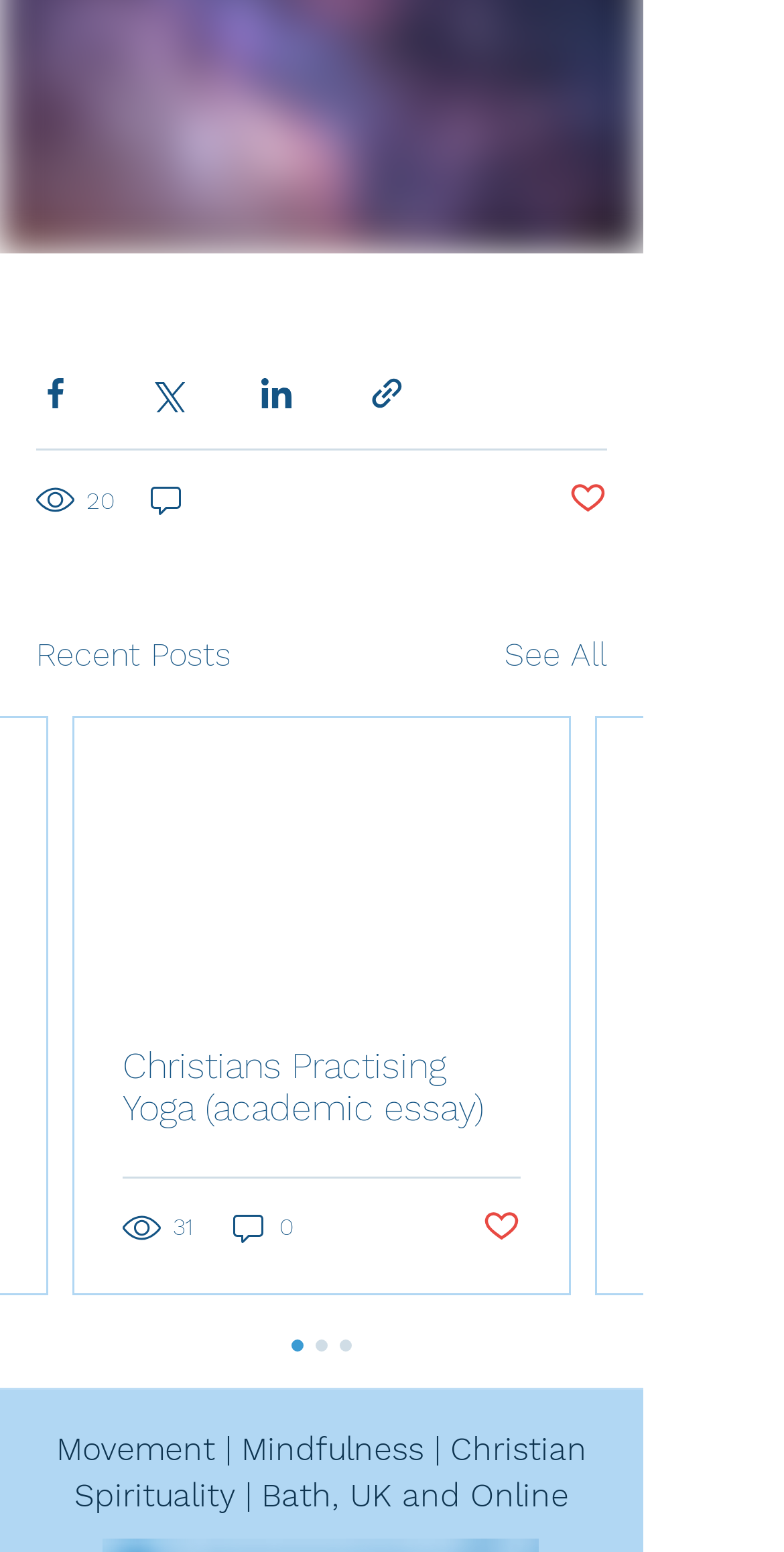Determine the bounding box coordinates of the clickable element to complete this instruction: "Share via Facebook". Provide the coordinates in the format of four float numbers between 0 and 1, [left, top, right, bottom].

[0.046, 0.241, 0.095, 0.266]